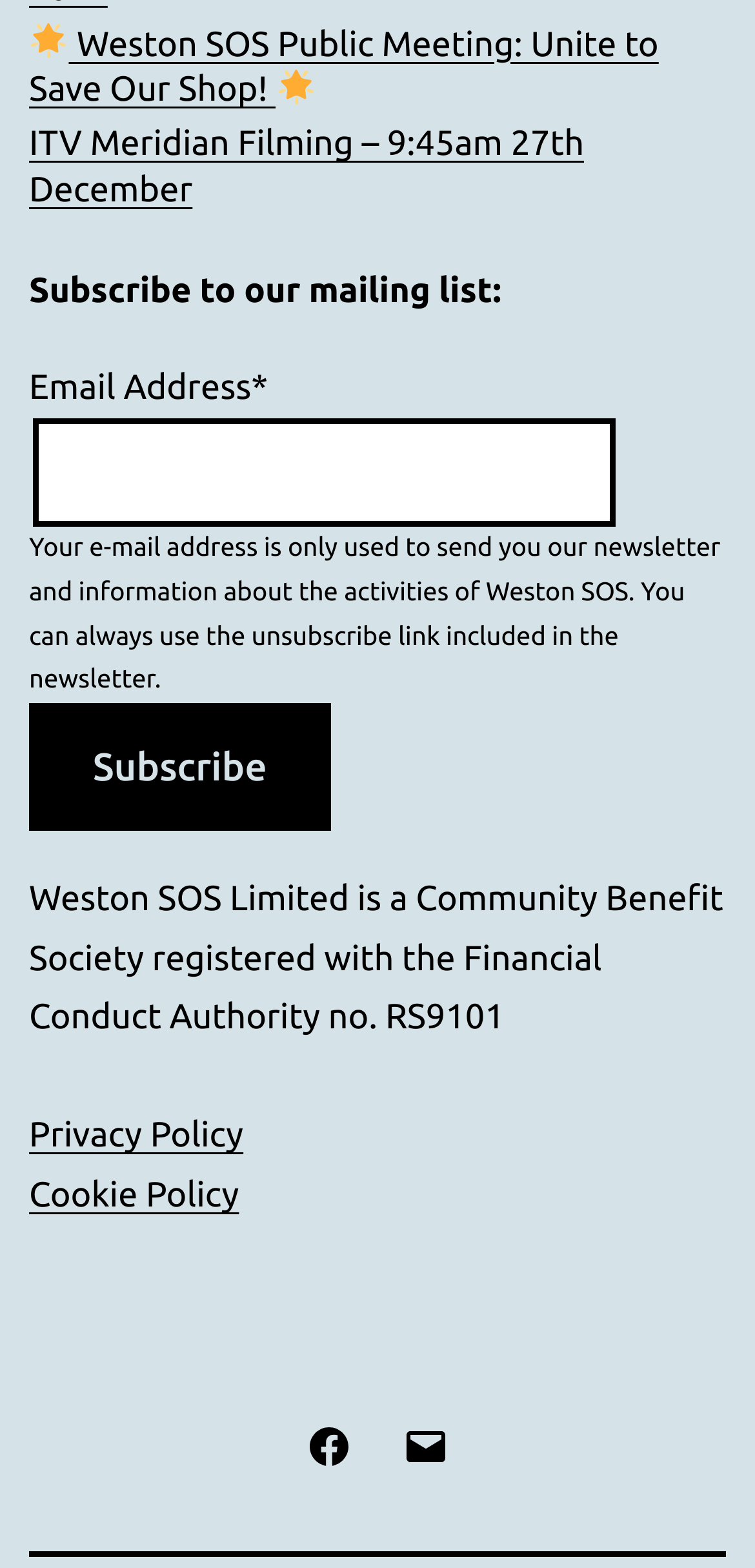Please find the bounding box for the UI component described as follows: "parent_node: Email Address* name="email"".

[0.044, 0.267, 0.815, 0.337]